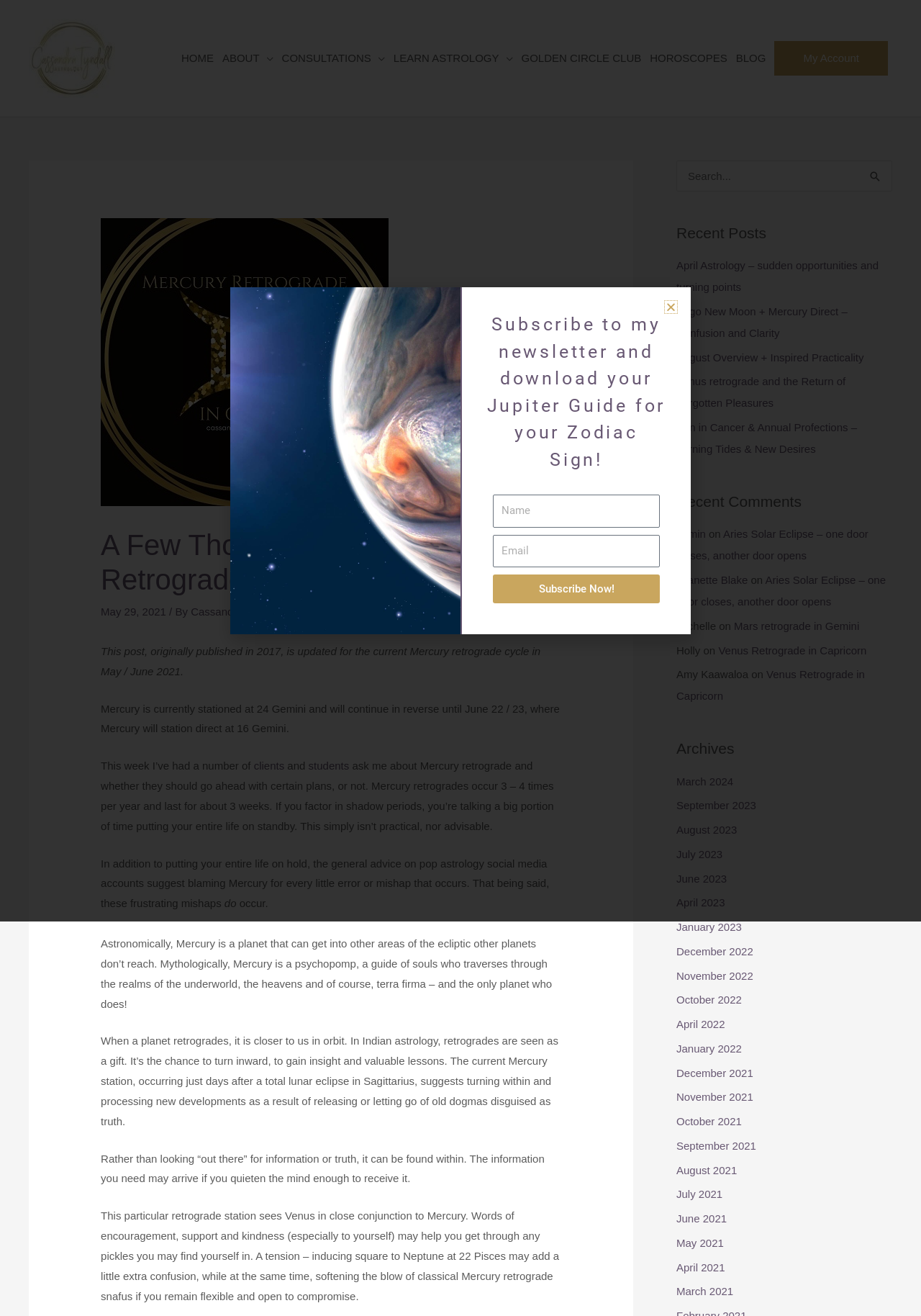Locate the bounding box coordinates of the segment that needs to be clicked to meet this instruction: "Visit the homepage".

[0.192, 0.0, 0.237, 0.089]